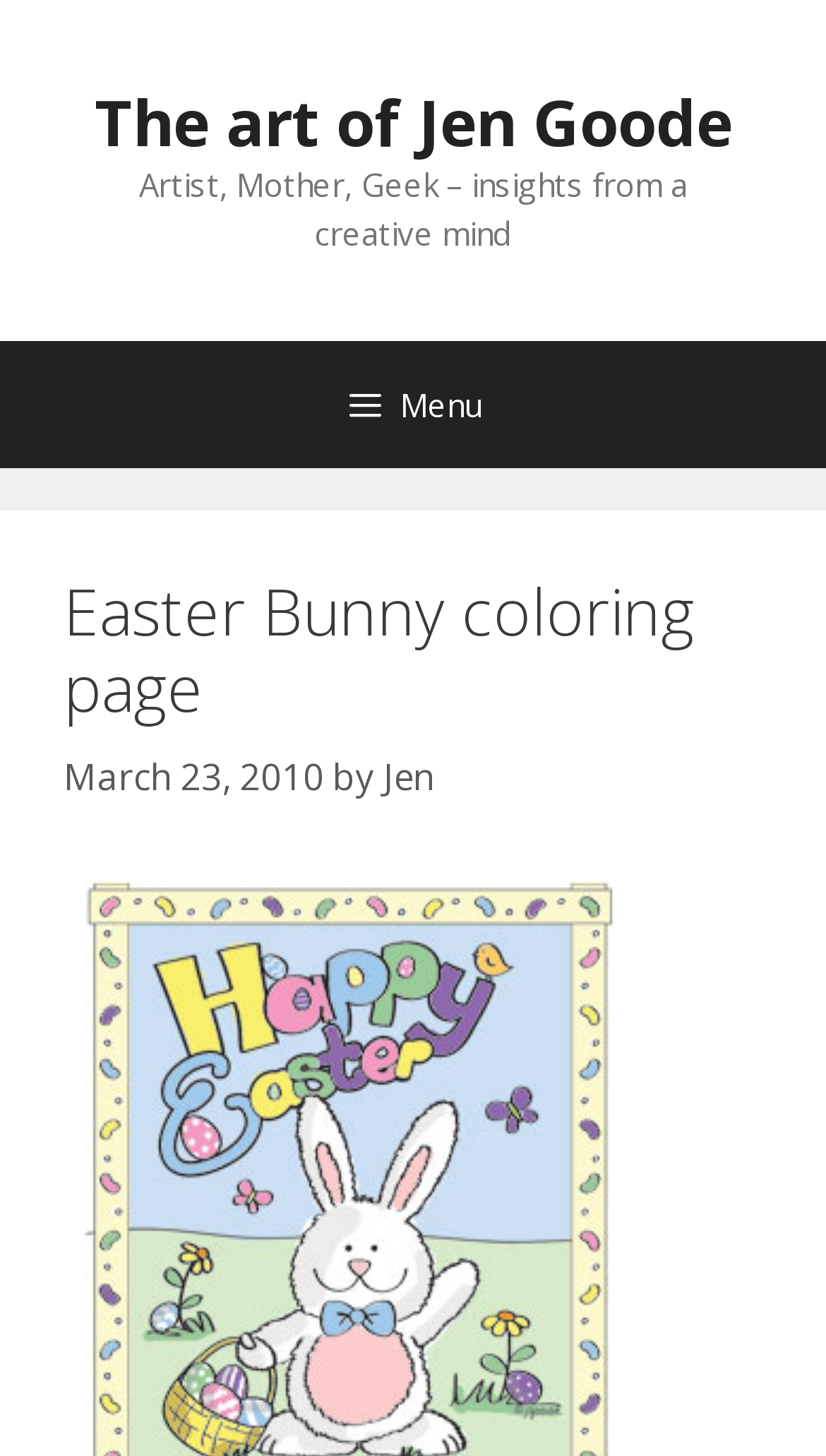Please answer the following question using a single word or phrase: 
What is the name of the artist?

Jen